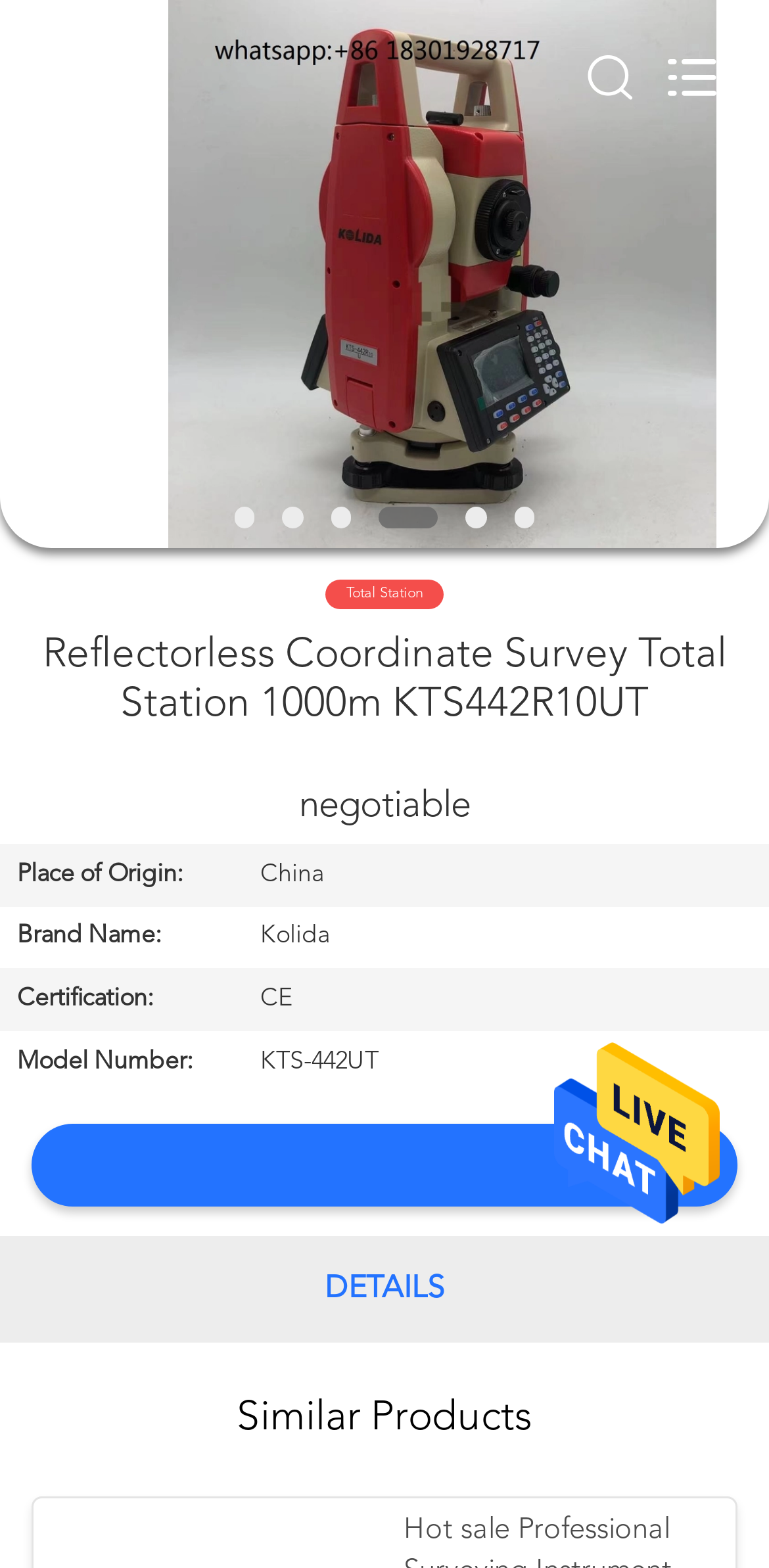Create a detailed summary of the webpage's content and design.

This webpage is about a product called "Reflectorless Coordinate Survey Total Station 1000m KTS442R10UT" from Shanghai Galaxy International Trade Co.,LTD. At the top of the page, there is a search box where users can input what they want to search for. Below the search box, there are several links to different sections of the website, including "HOME", "PRODUCTS", "ABOUT US", "FACTORY TOUR", "QUALITY CONTROL", and "CONTACT US". 

On the top right corner, there is a link to "CHAT NOW". At the bottom of the page, there is a copyright notice stating "Copyright © 2019 - 2024 surveyworlds.com. All Rights Reserved." 

The main content of the page is an image of the product, which takes up most of the width of the page. Below the image, there is a heading with the product name. 

Underneath the heading, there is a table with details about the product. The table has several rows, each with a row header and a grid cell. The row headers include "Place of Origin:", "Brand Name:", "Certification:", and "Model Number:", and the corresponding grid cells contain the information "China", "Kolida", "CE", and "KTS-442UT", respectively. 

On the right side of the page, there is a link to "CHAT NOW" and a static text "DETAILS". At the bottom of the page, there is a heading "Similar Products".